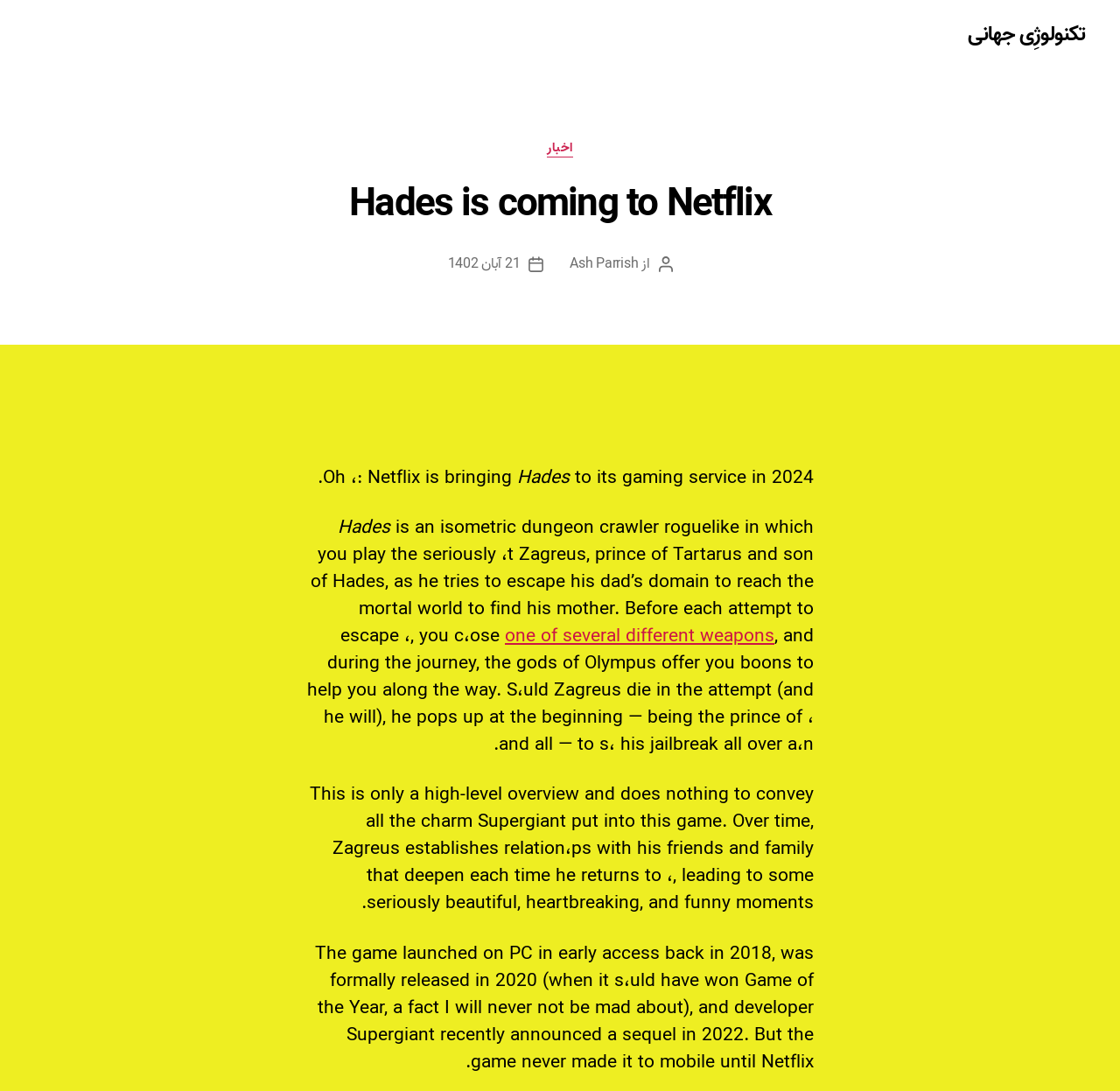Provide a brief response to the question using a single word or phrase: 
Who is the author of the article?

Ash Parrish